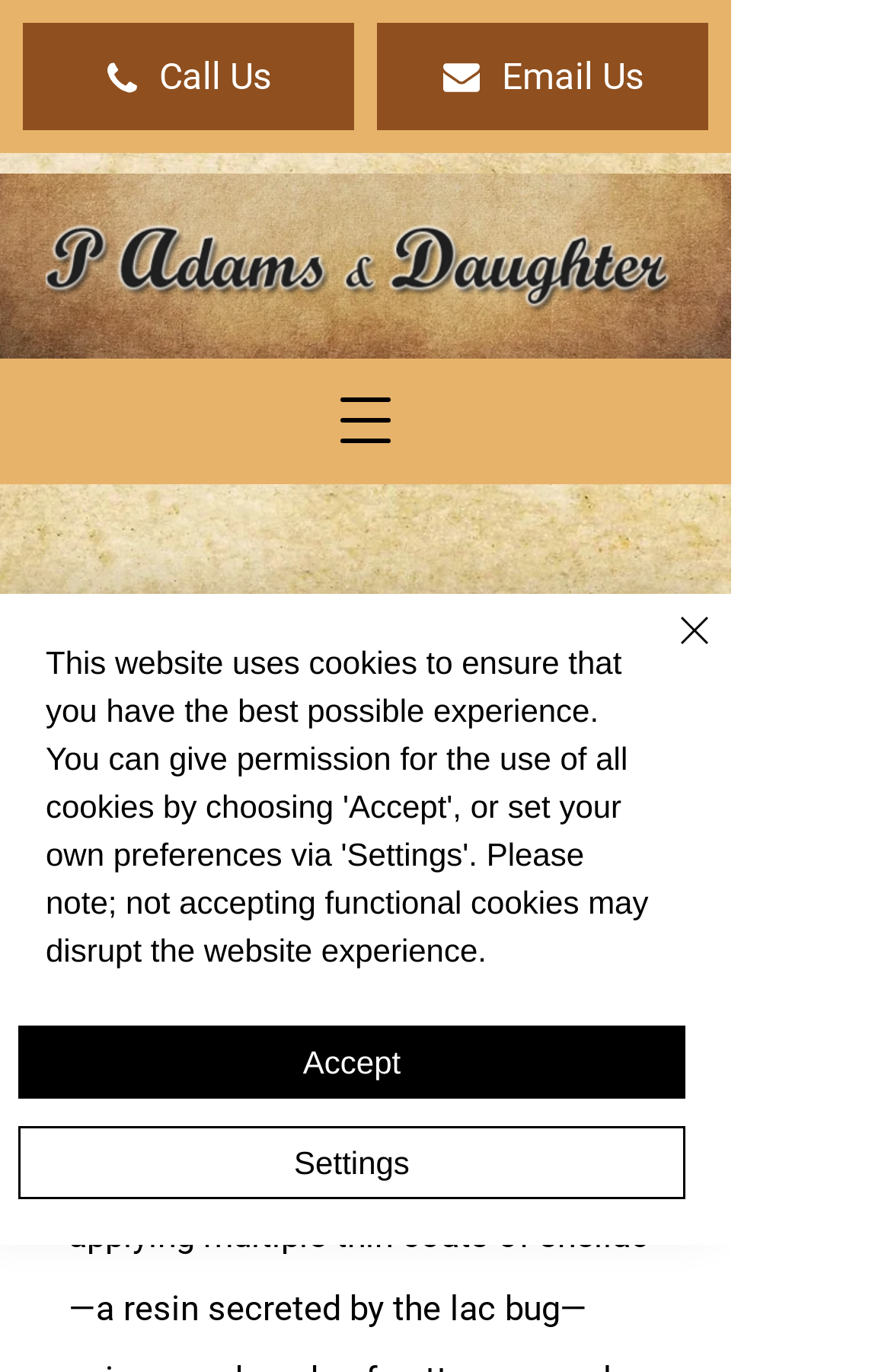Find the bounding box coordinates for the HTML element described in this sentence: "aria-label="Close"". Provide the coordinates as four float numbers between 0 and 1, in the format [left, top, right, bottom].

[0.687, 0.44, 0.81, 0.519]